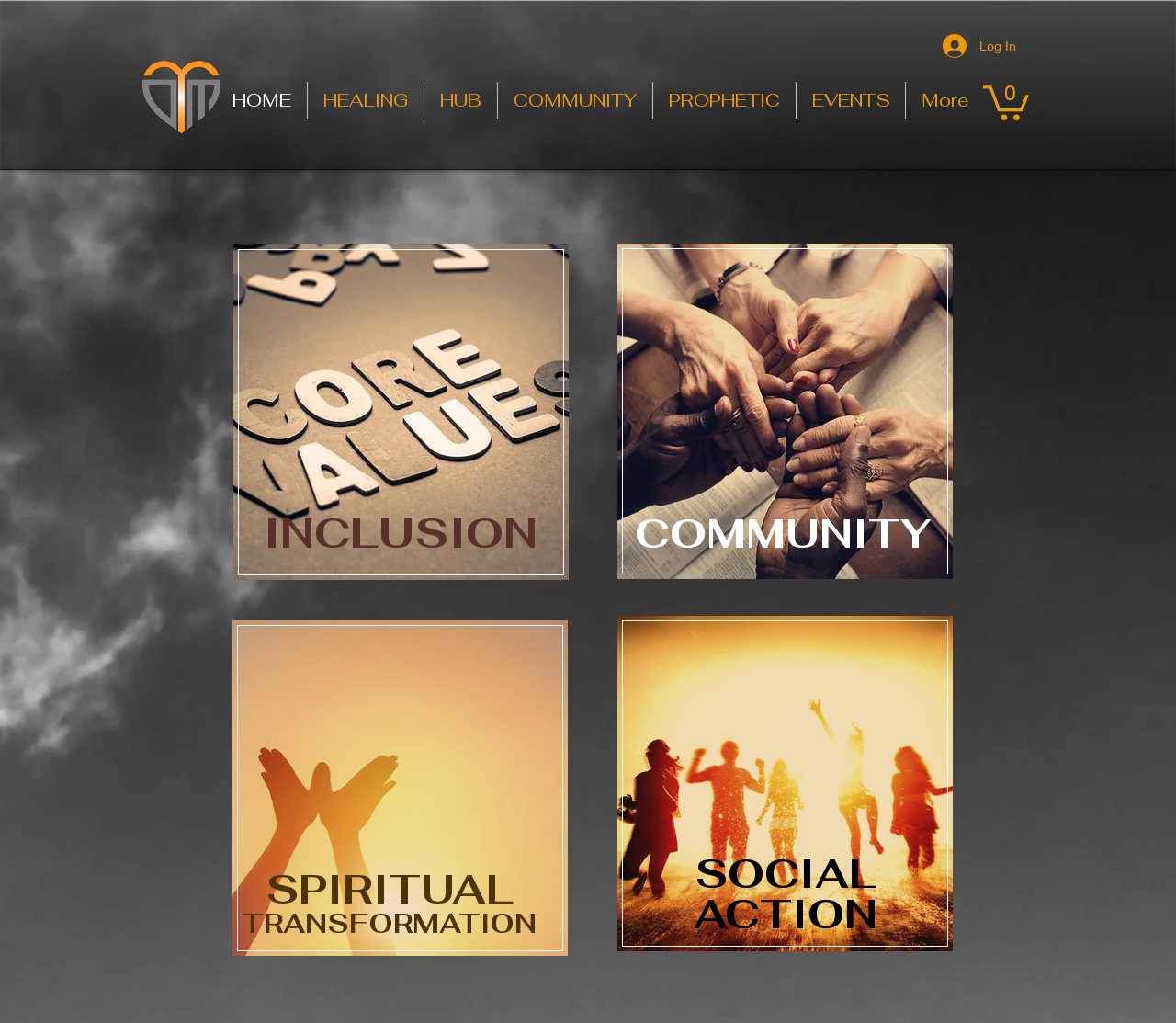Please locate the bounding box coordinates of the element that should be clicked to complete the given instruction: "Click the 'Log In' button".

[0.791, 0.028, 0.875, 0.062]